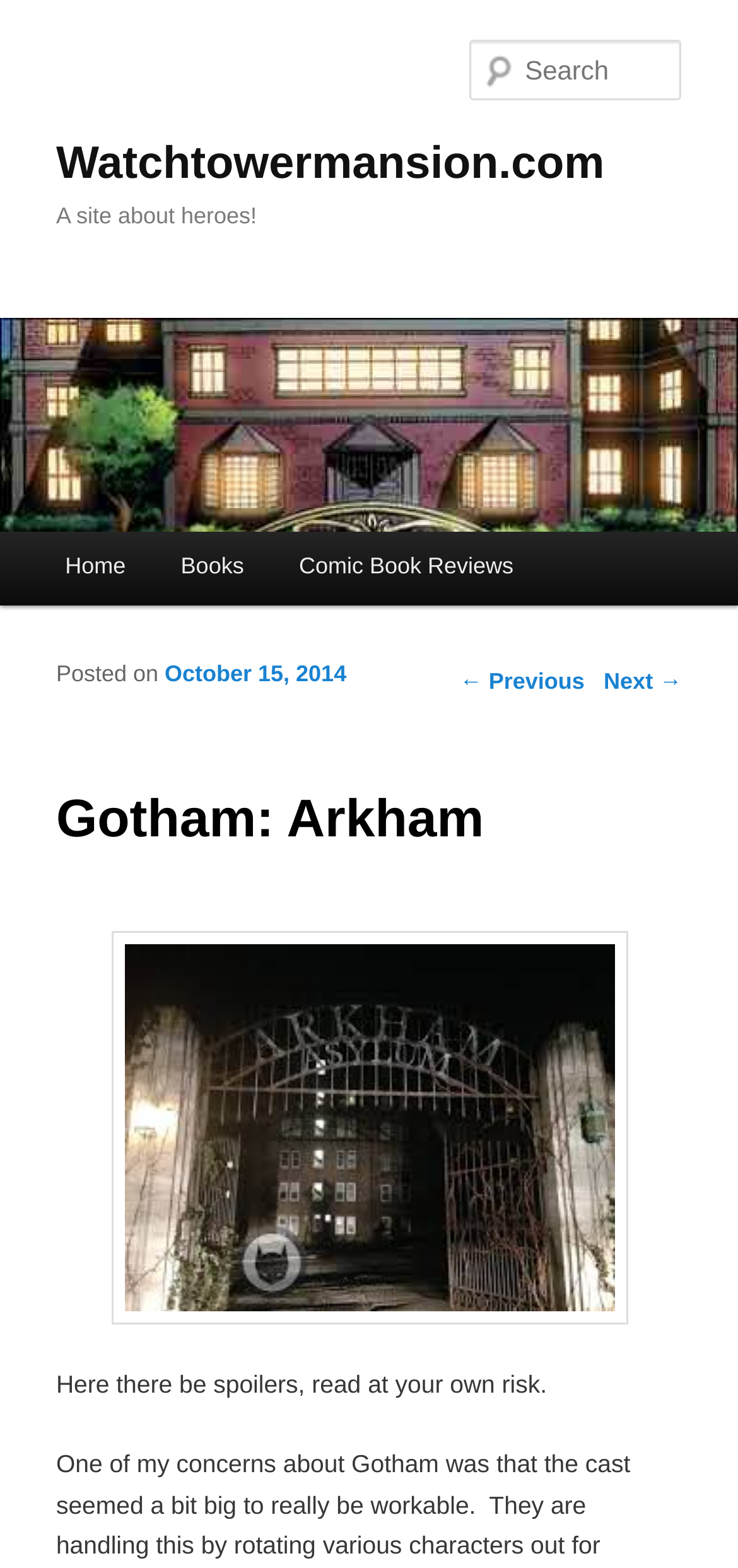How many main menu items are there?
Offer a detailed and exhaustive answer to the question.

The main menu items can be found below the search box, and they are 'Home', 'Books', and 'Comic Book Reviews'. There are three main menu items in total.